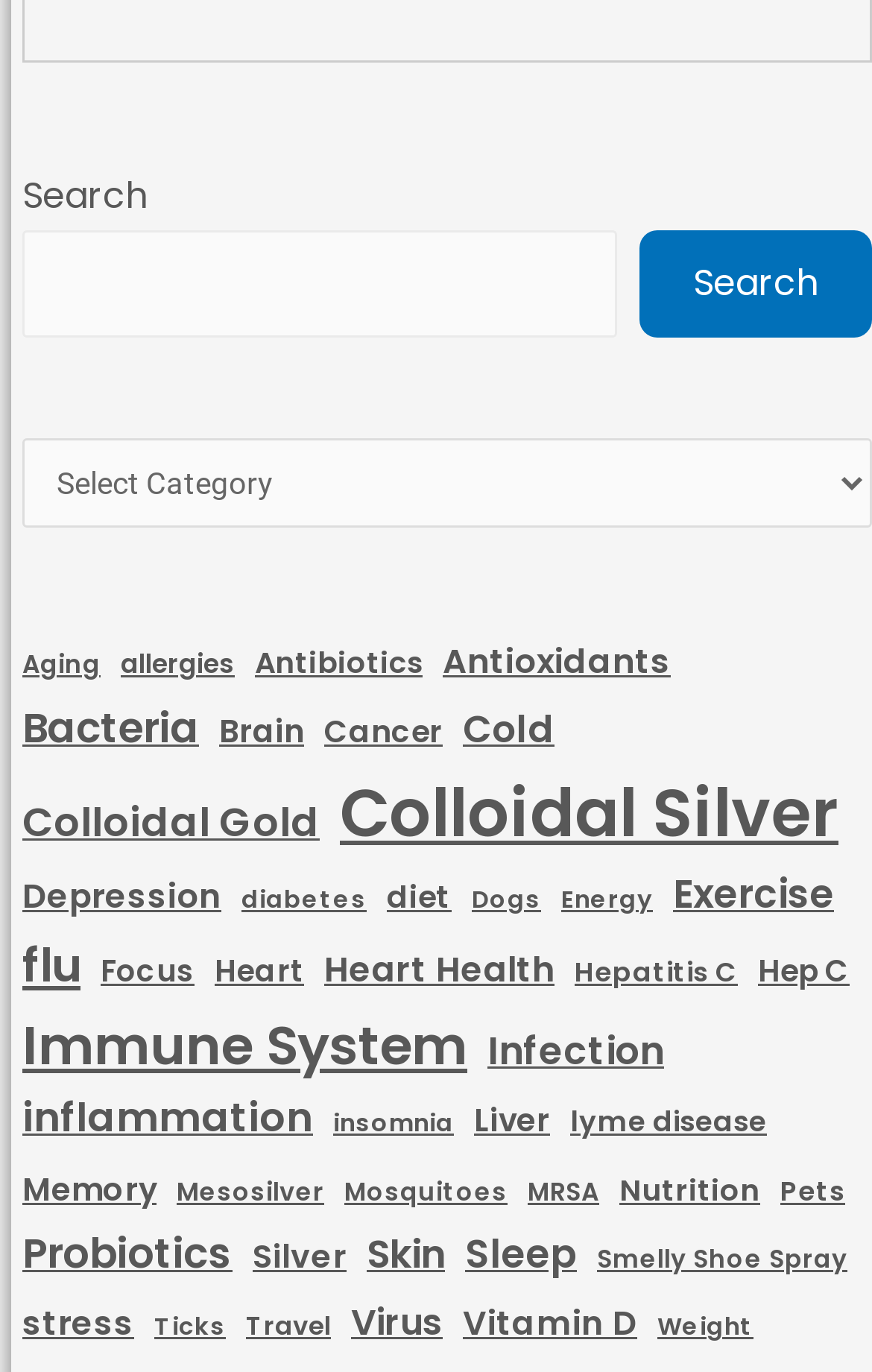Please specify the bounding box coordinates of the clickable region to carry out the following instruction: "Click on the Search button". The coordinates should be four float numbers between 0 and 1, in the format [left, top, right, bottom].

[0.733, 0.168, 1.0, 0.246]